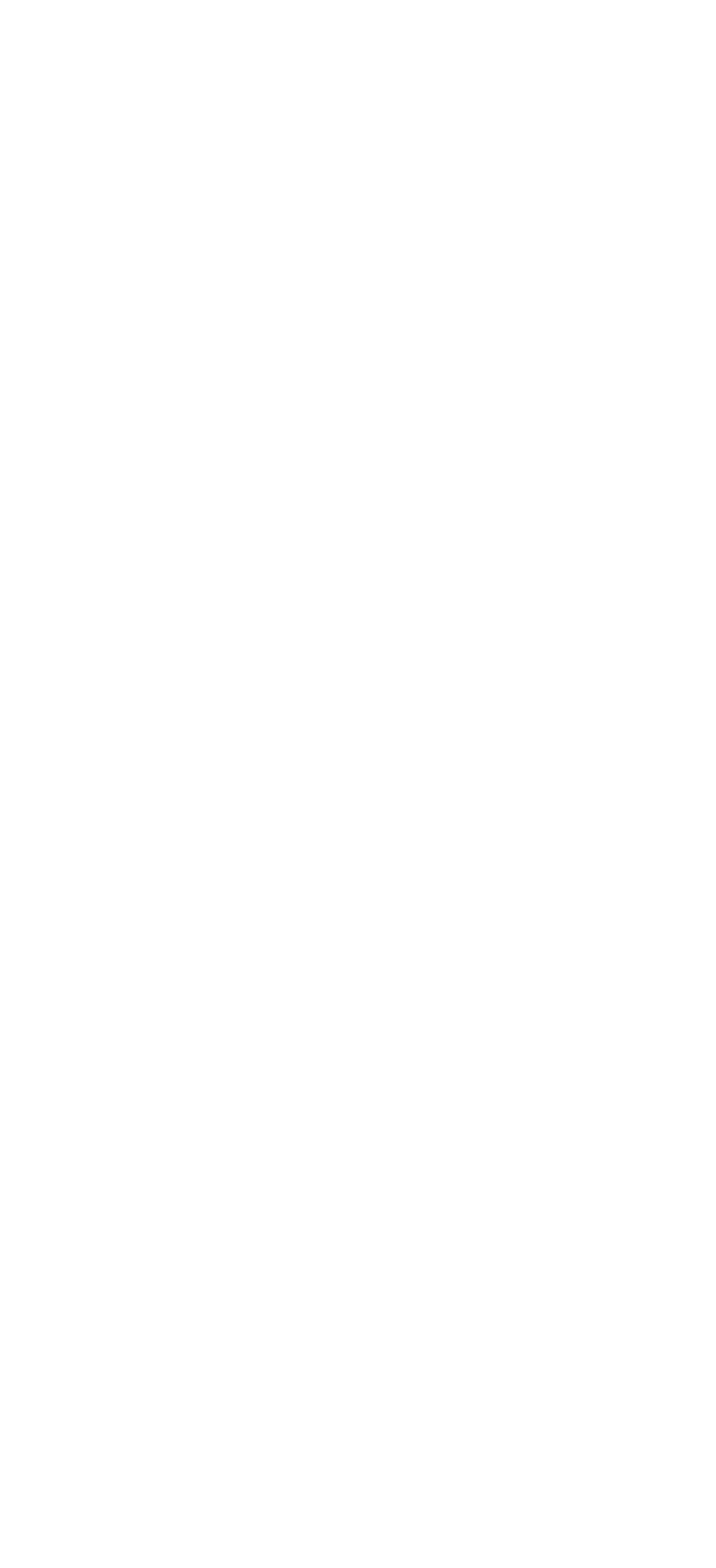Please identify the bounding box coordinates of where to click in order to follow the instruction: "subscribe to newsletter".

[0.064, 0.666, 0.371, 0.703]